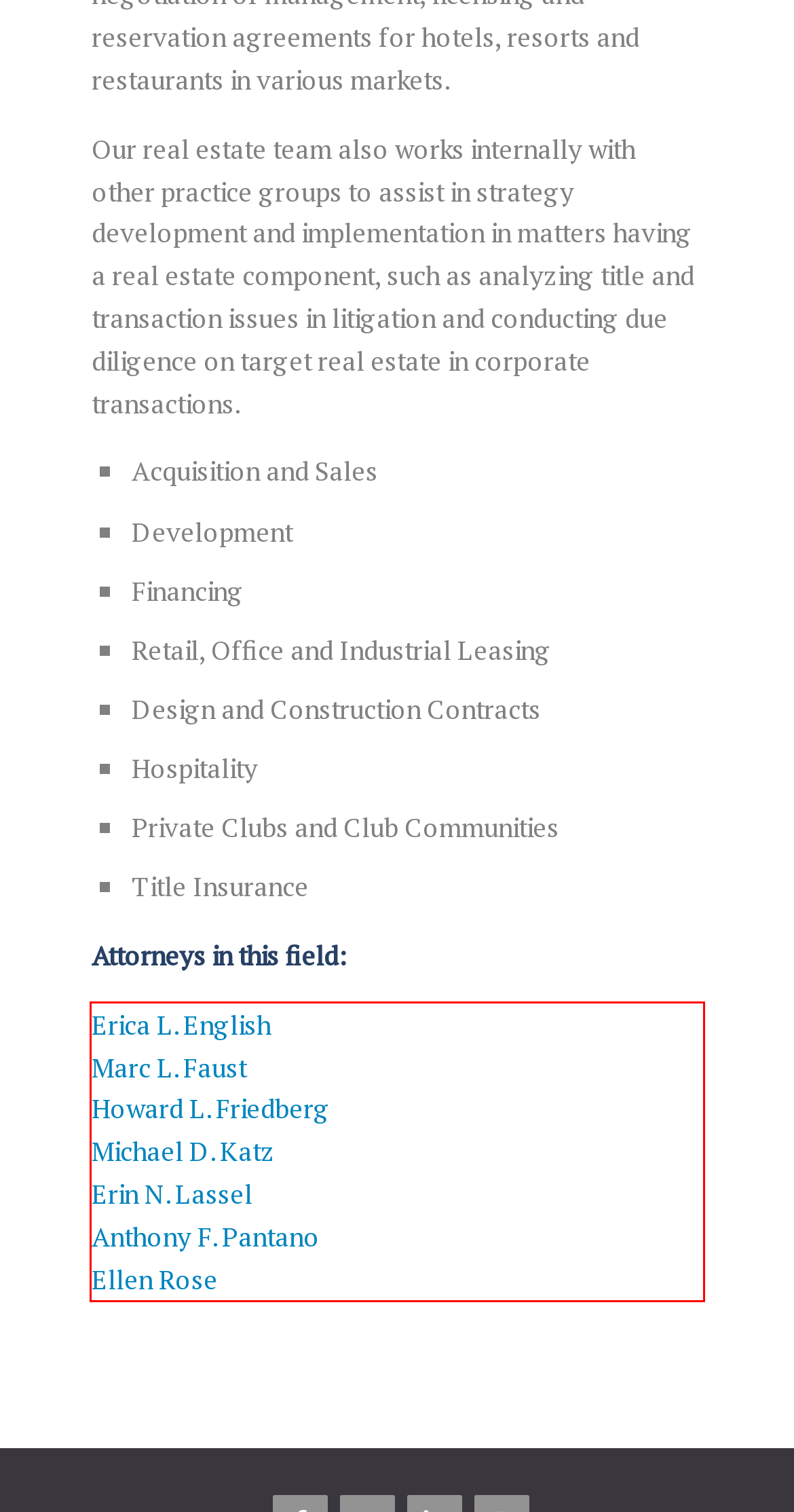Observe the screenshot of the webpage that includes a red rectangle bounding box. Conduct OCR on the content inside this red bounding box and generate the text.

Erica L. English Marc L. Faust Howard L. Friedberg Michael D. Katz Erin N. Lassel Anthony F. Pantano Ellen Rose